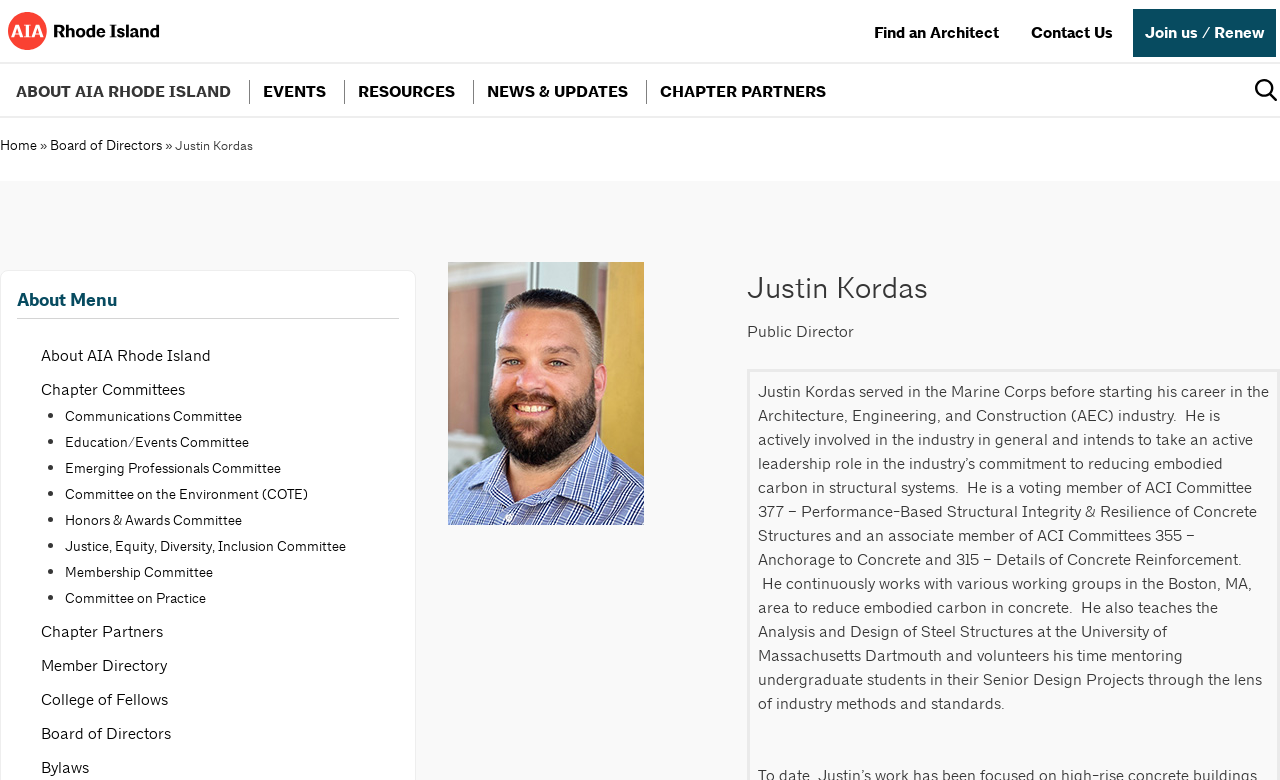Please determine the bounding box coordinates of the area that needs to be clicked to complete this task: 'Click on the 'Chapter Partners' link'. The coordinates must be four float numbers between 0 and 1, formatted as [left, top, right, bottom].

[0.032, 0.797, 0.127, 0.822]